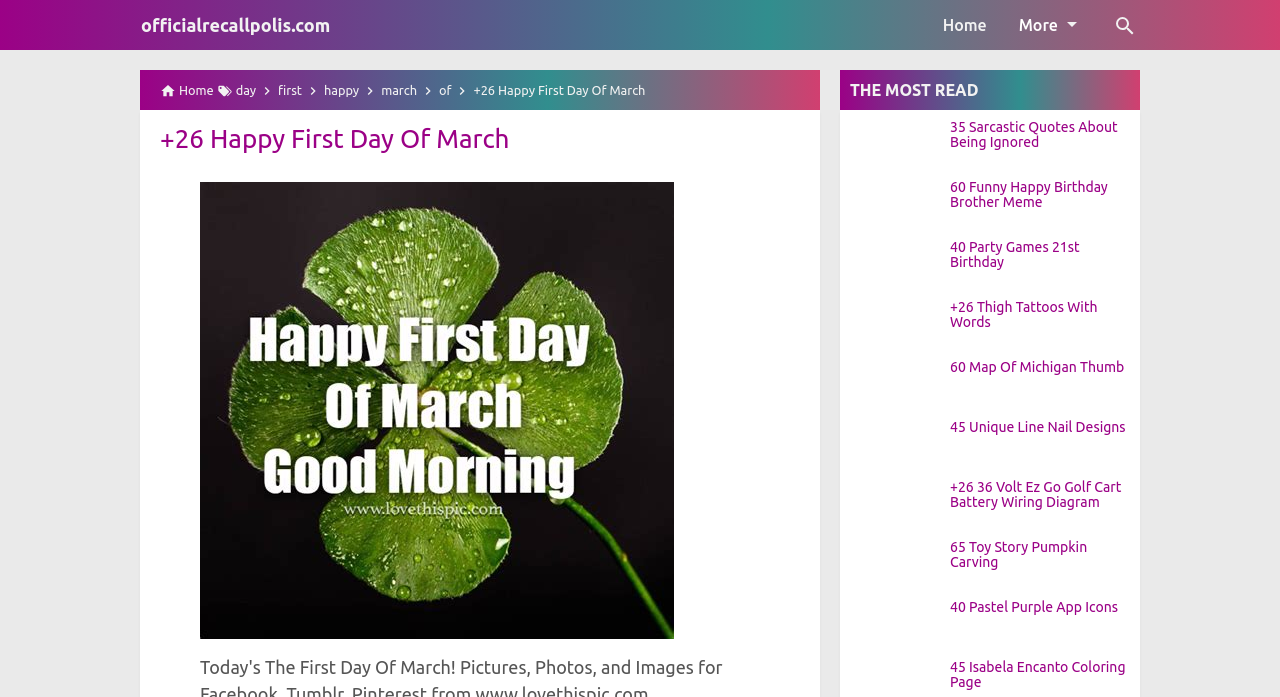Please find the bounding box coordinates of the clickable region needed to complete the following instruction: "go to home page". The bounding box coordinates must consist of four float numbers between 0 and 1, i.e., [left, top, right, bottom].

[0.724, 0.0, 0.783, 0.072]